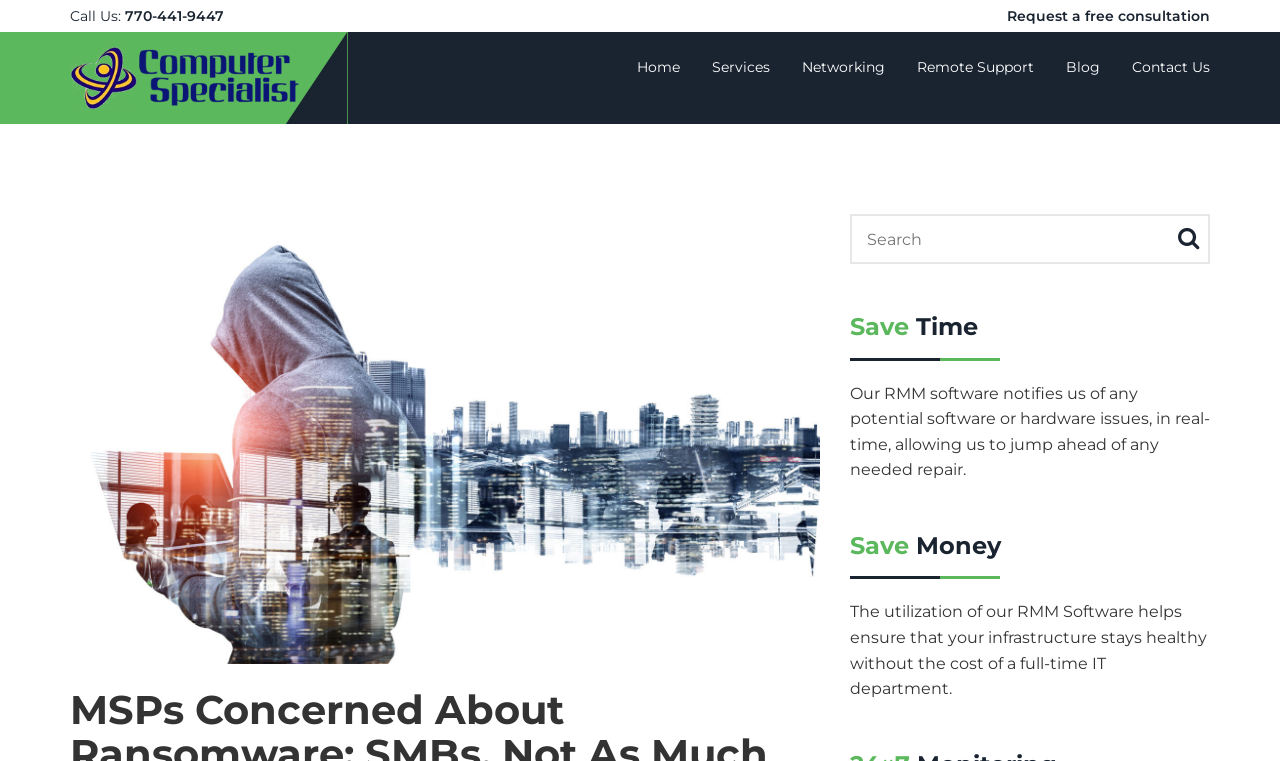Please reply with a single word or brief phrase to the question: 
What is the benefit of using RMM software?

Save Money